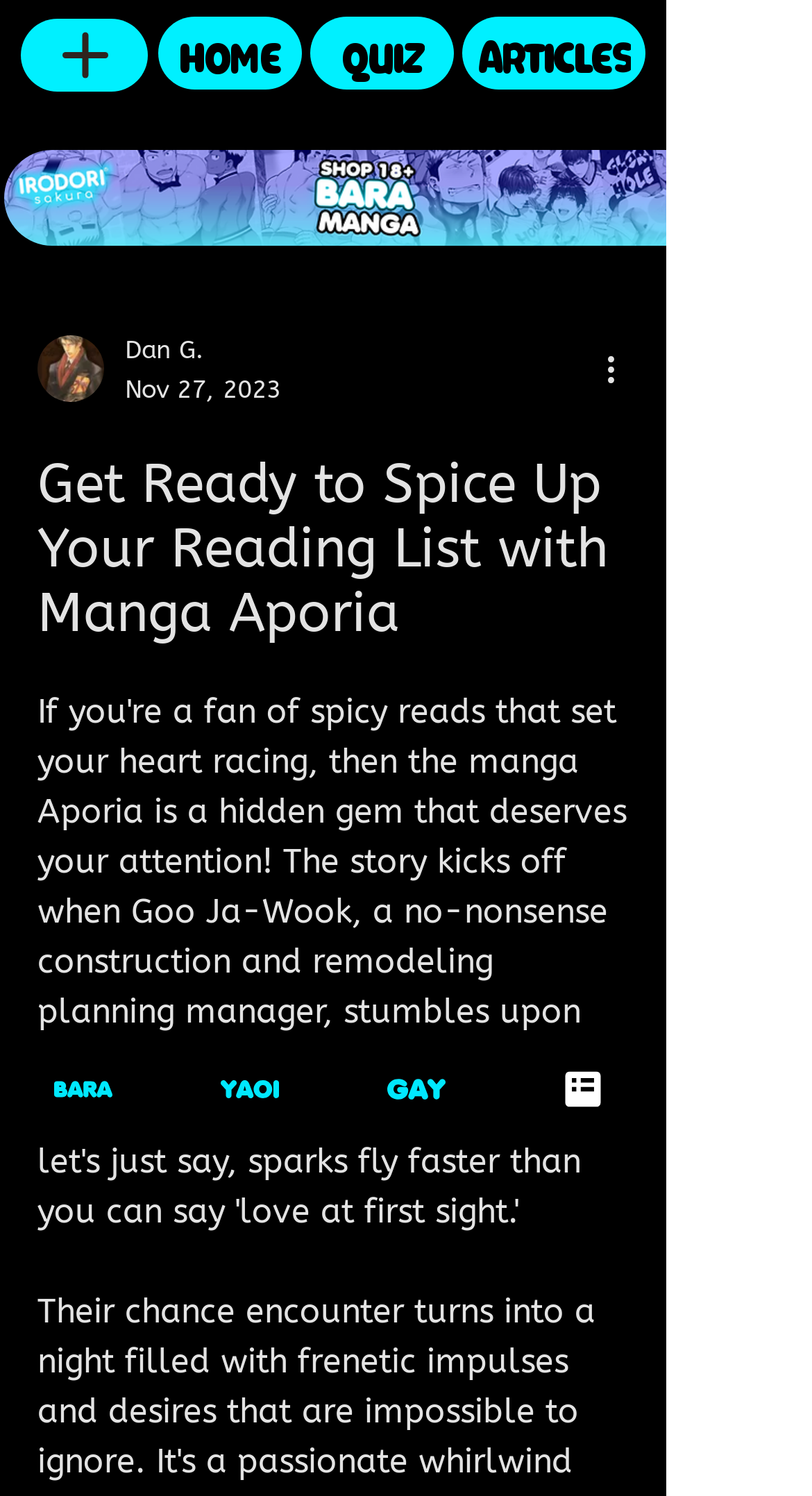Given the element description, predict the bounding box coordinates in the format (top-left x, top-left y, bottom-right x, bottom-right y). Make sure all values are between 0 and 1. Here is the element description: Dan G.

[0.154, 0.221, 0.346, 0.247]